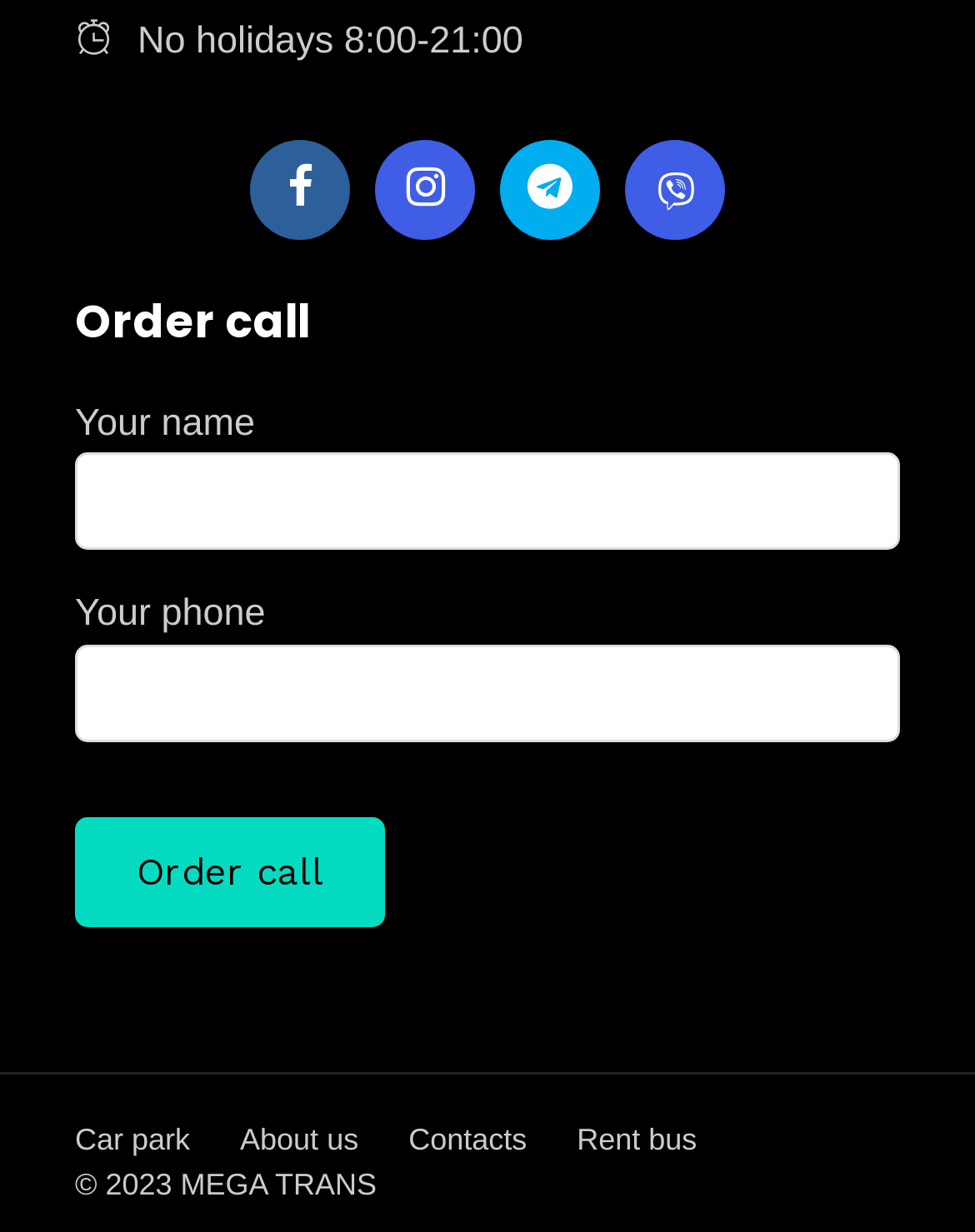Given the following UI element description: "title="viber"", find the bounding box coordinates in the webpage screenshot.

[0.641, 0.114, 0.744, 0.195]